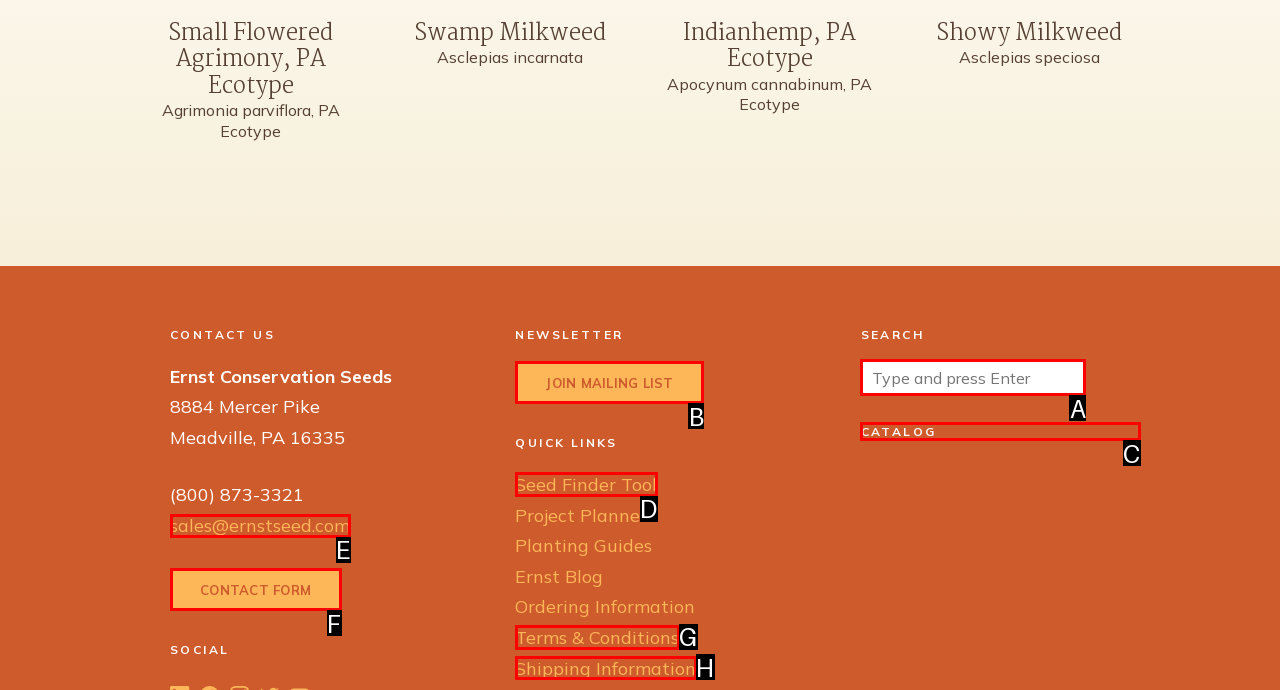Which option should be clicked to execute the task: View the catalog?
Reply with the letter of the chosen option.

C